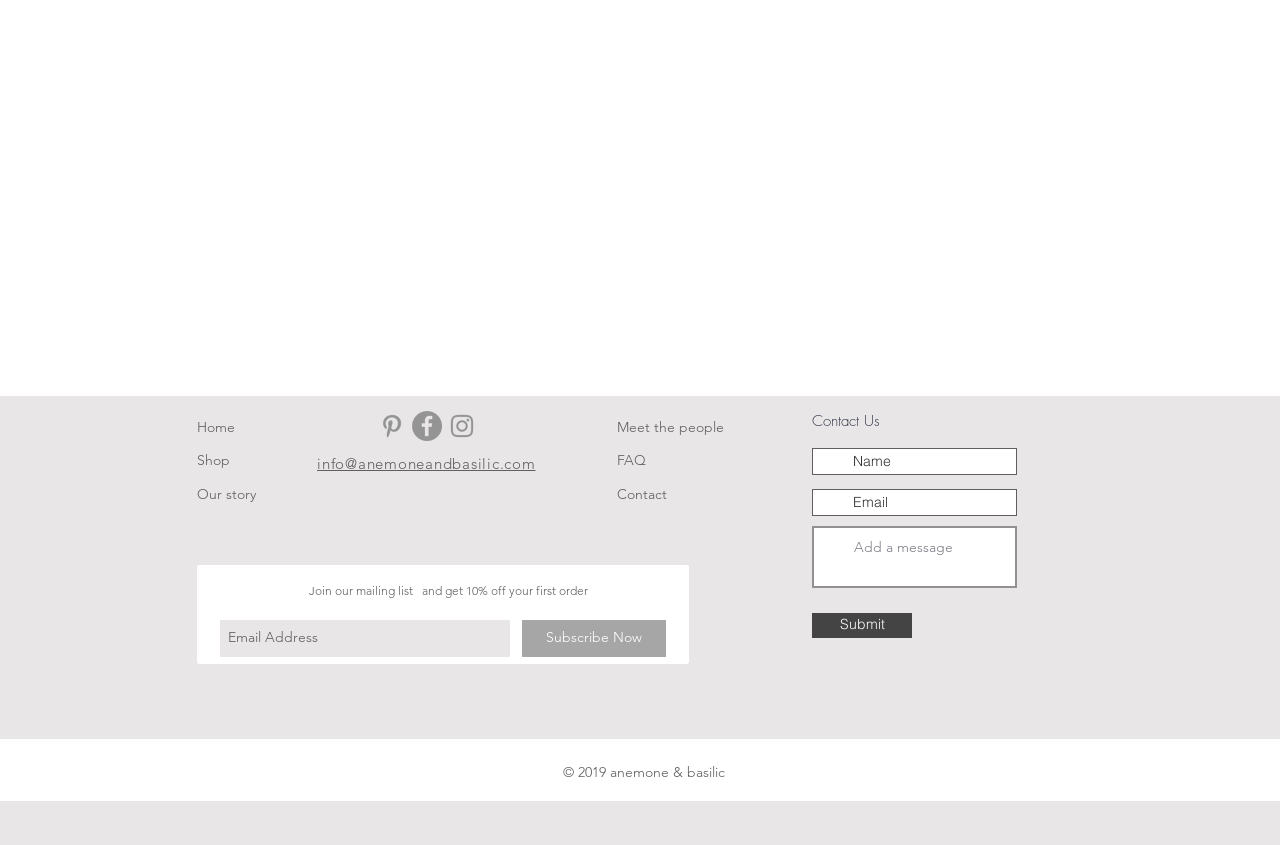Identify the bounding box for the UI element described as: "Our story". Ensure the coordinates are four float numbers between 0 and 1, formatted as [left, top, right, bottom].

[0.154, 0.574, 0.2, 0.595]